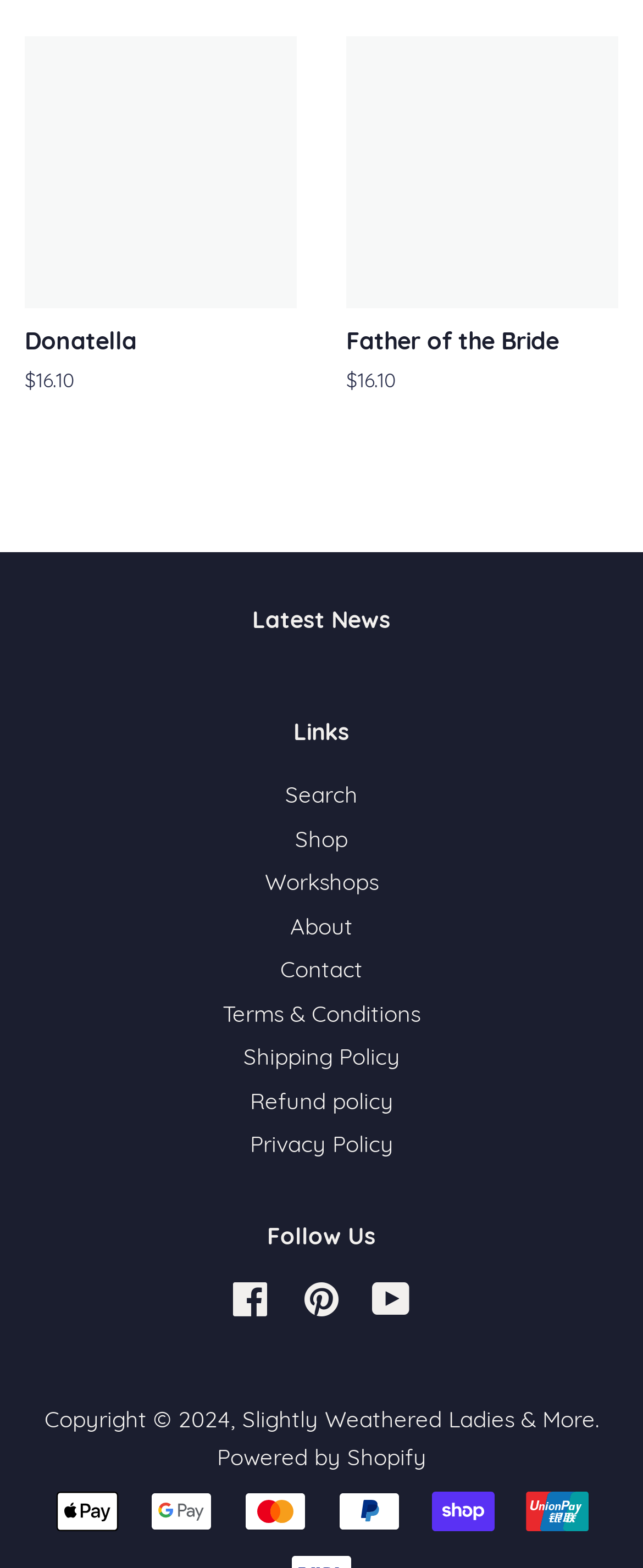Determine the bounding box coordinates of the element's region needed to click to follow the instruction: "Go to Shop page". Provide these coordinates as four float numbers between 0 and 1, formatted as [left, top, right, bottom].

[0.459, 0.525, 0.541, 0.543]